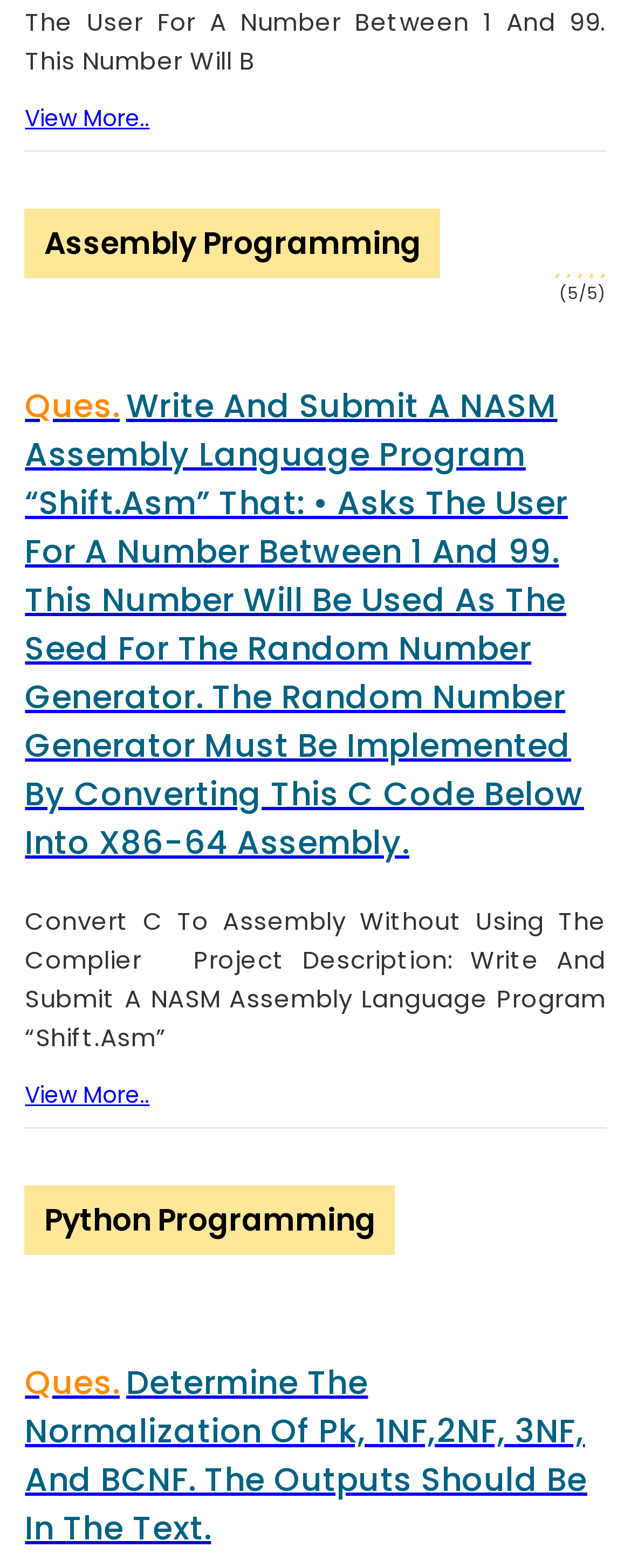Given the description Terms And Conditions, predict the bounding box coordinates of the UI element. Ensure the coordinates are in the format (top-left x, top-left y, bottom-right x, bottom-right y) and all values are between 0 and 1.

[0.021, 0.428, 0.51, 0.452]